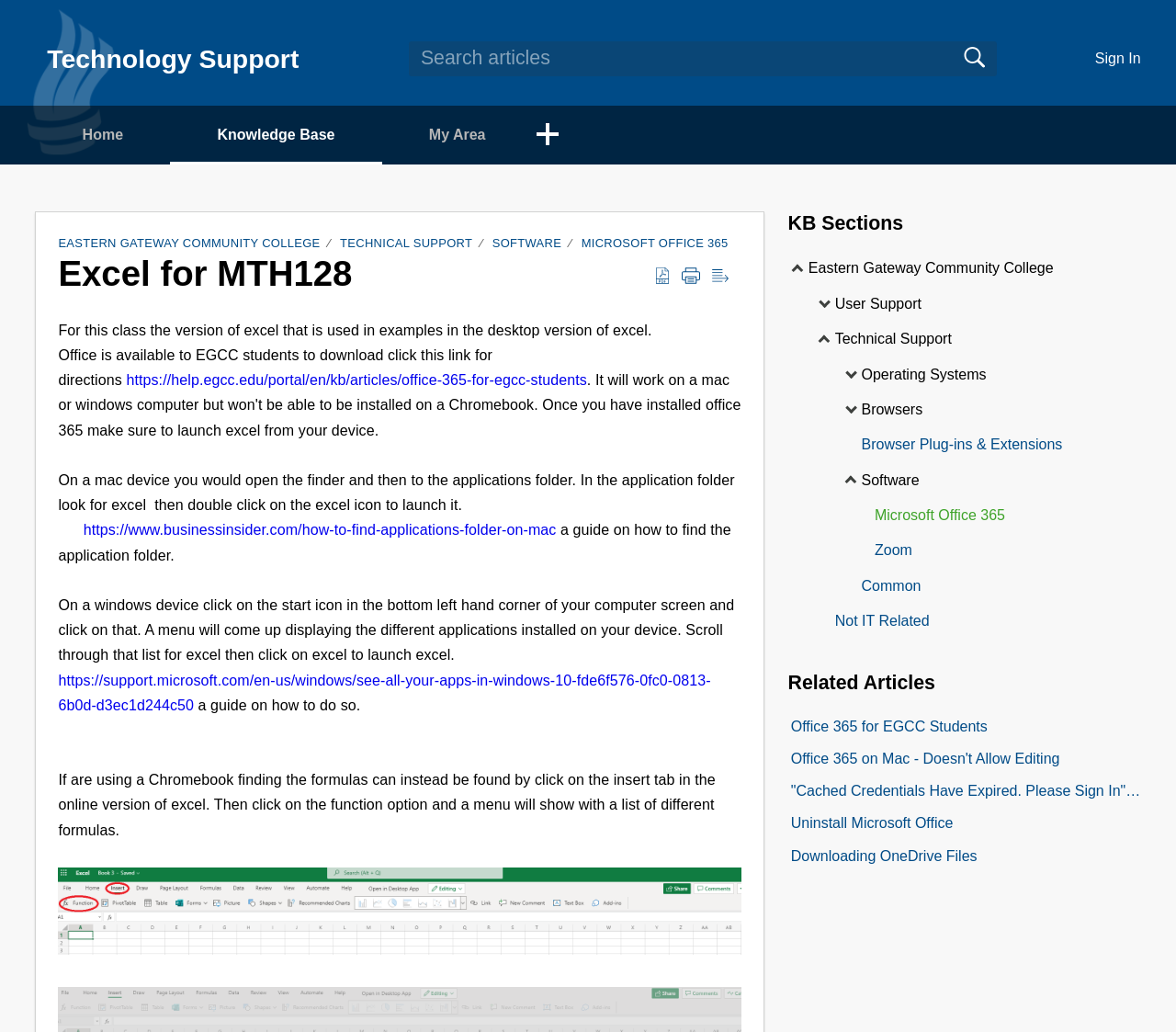Please identify the bounding box coordinates of the element's region that I should click in order to complete the following instruction: "Read Office 365 for EGCC Students". The bounding box coordinates consist of four float numbers between 0 and 1, i.e., [left, top, right, bottom].

[0.67, 0.688, 0.84, 0.72]